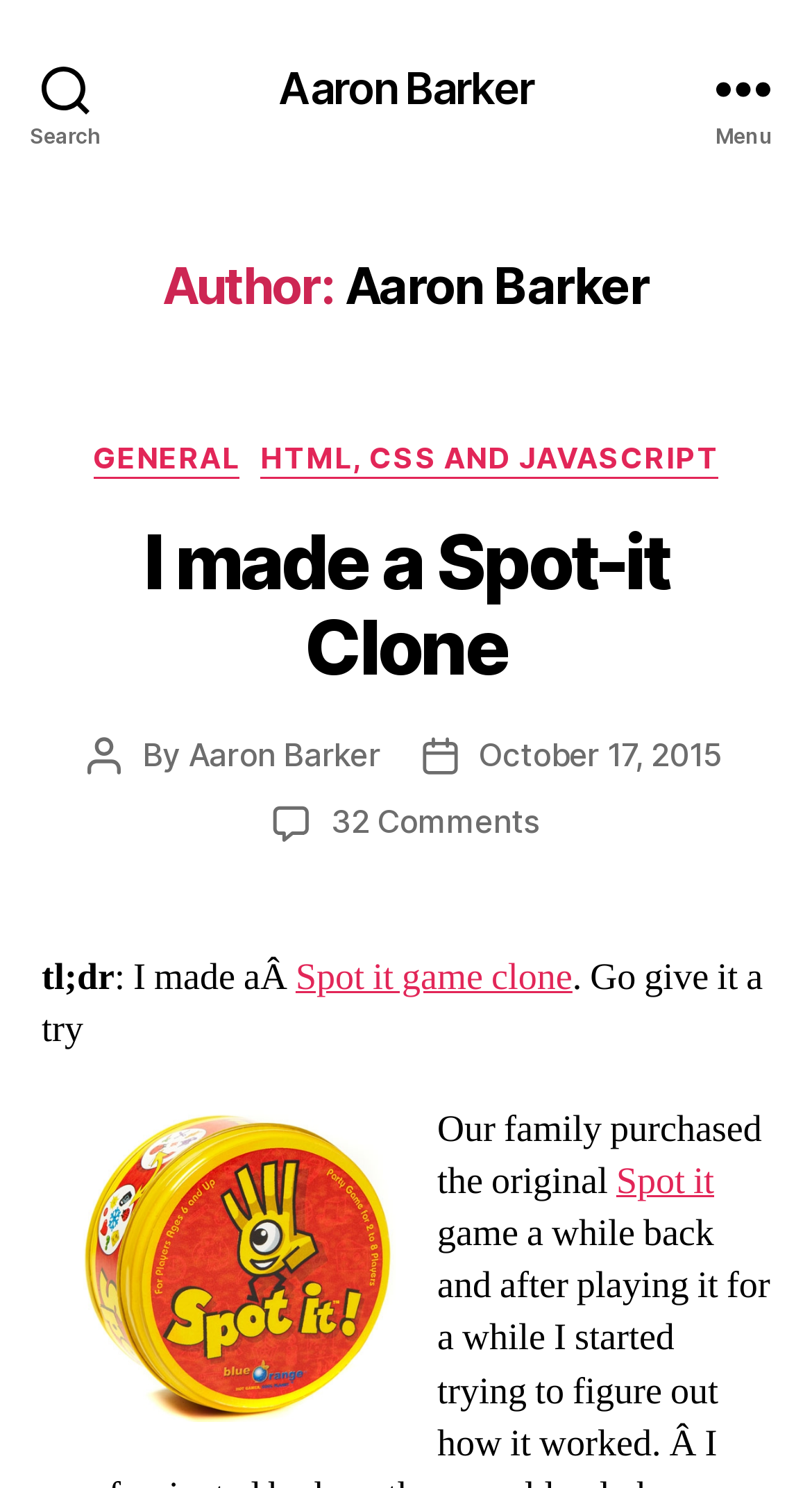Please identify the bounding box coordinates of the element's region that should be clicked to execute the following instruction: "View the comments on 'I made a Spot-it Clone'". The bounding box coordinates must be four float numbers between 0 and 1, i.e., [left, top, right, bottom].

[0.407, 0.539, 0.664, 0.566]